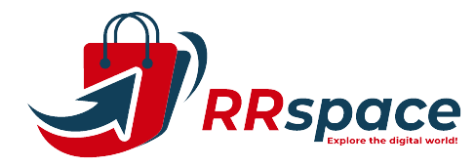Produce a meticulous caption for the image.

The image features the logo of RRspacebusiness, a marketplace dedicated to digital shopping. The logo prominently incorporates a stylized shopping bag colored in red, alongside a dynamic arrow that conveys movement and progress, suggesting an efficient shopping experience. Accompanying the graphic element, the name "RRspace" is displayed in a bold, modern font, with "Explore the digital world!" featured as a tagline in vibrant red, emphasizing the platform's commitment to digital innovation and exploration in online shopping. This visually engaging logo embodies the brand's identity and mission to enhance the digital shopping experience.